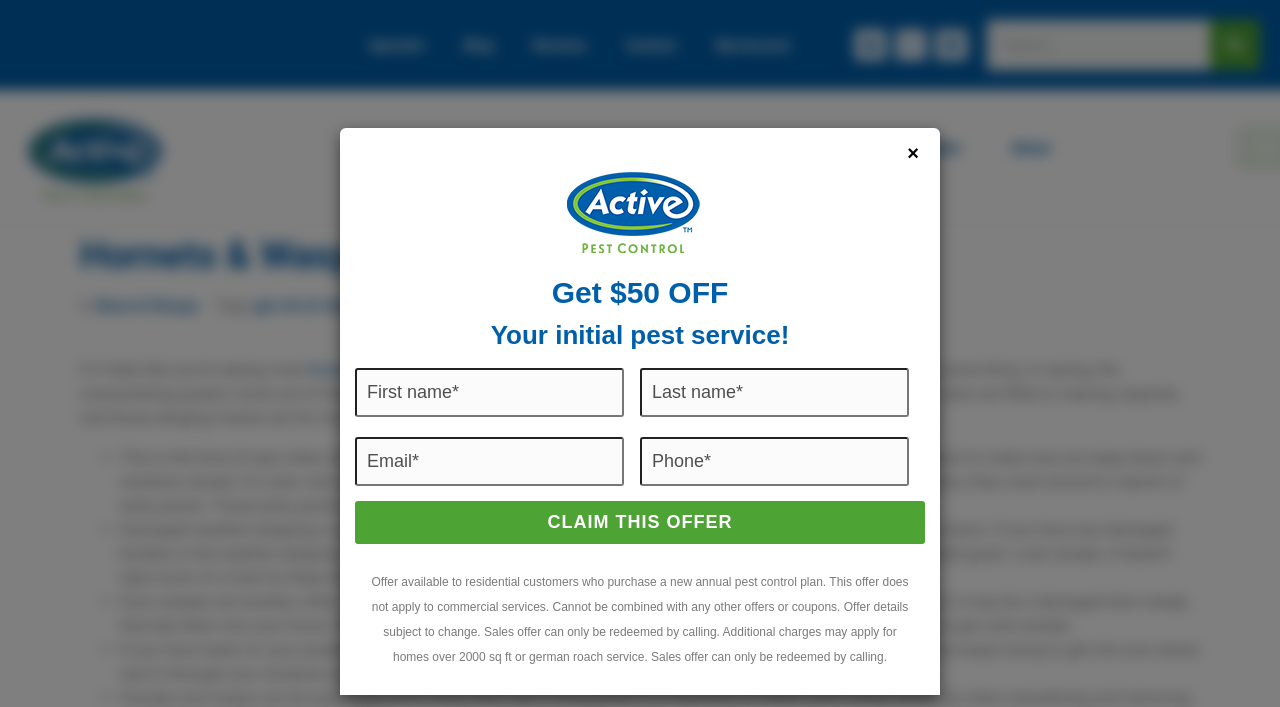Examine the image and give a thorough answer to the following question:
What type of pest control services are offered?

The website offers residential pest control services, which is indicated by the menu item 'Residential Pest Control' at the top of the page. This suggests that the company provides pest control services for homes and residential areas.